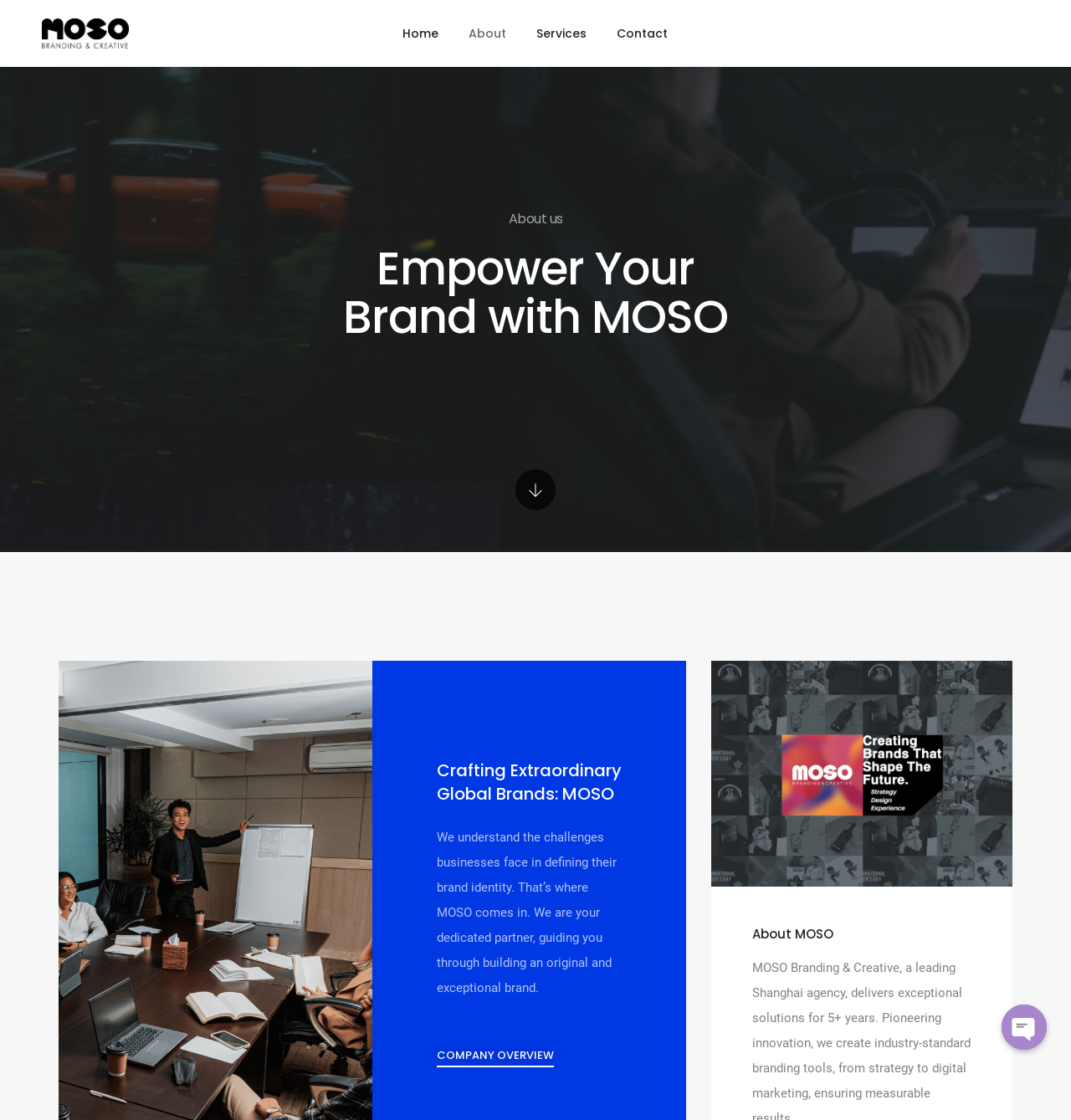Determine the bounding box for the UI element as described: "alt="MOSO Branding & Creative"". The coordinates should be represented as four float numbers between 0 and 1, formatted as [left, top, right, bottom].

[0.039, 0.018, 0.12, 0.04]